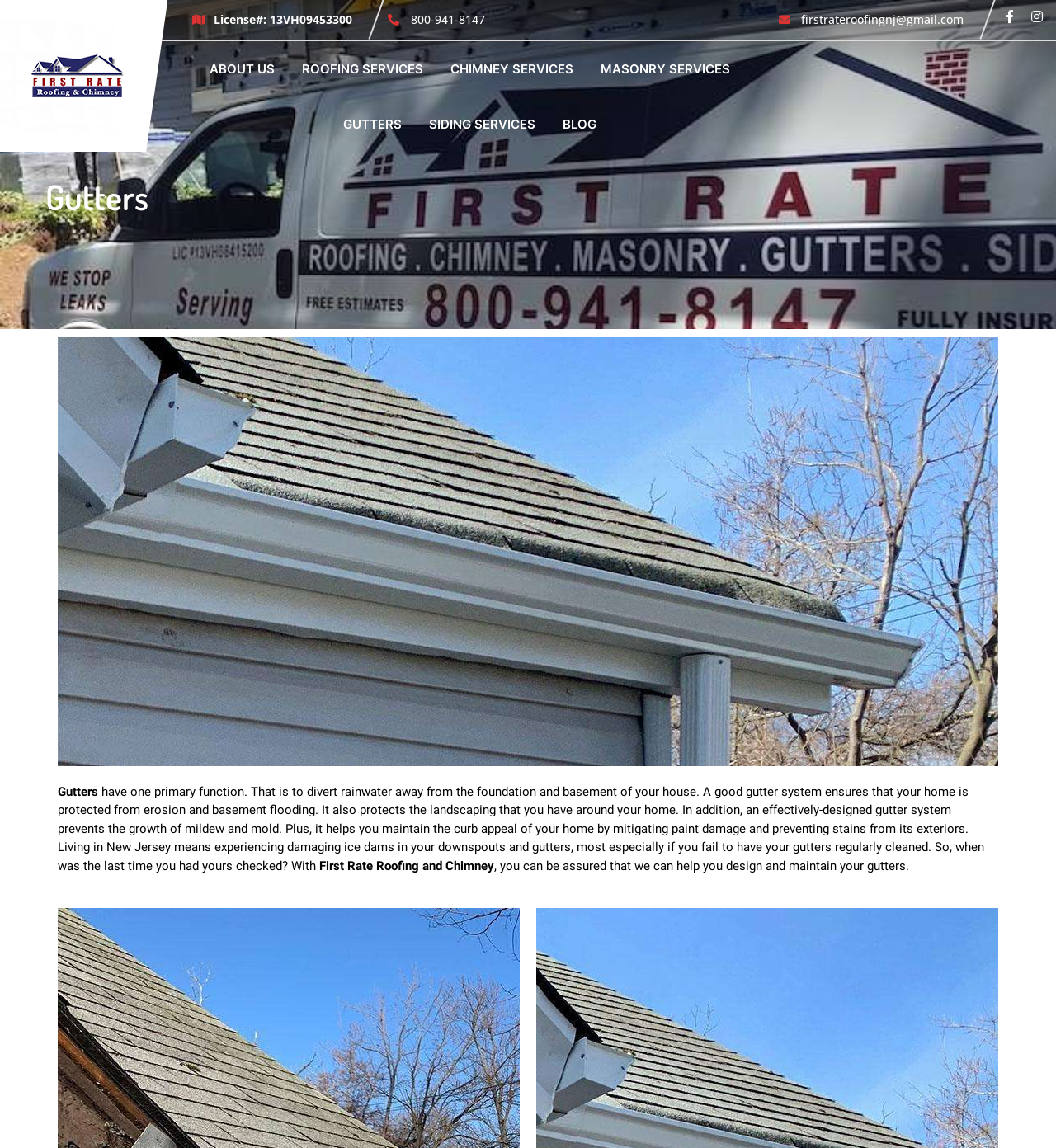Please identify the bounding box coordinates of the region to click in order to complete the task: "Learn more about GUTTERS". The coordinates must be four float numbers between 0 and 1, specified as [left, top, right, bottom].

[0.317, 0.084, 0.388, 0.132]